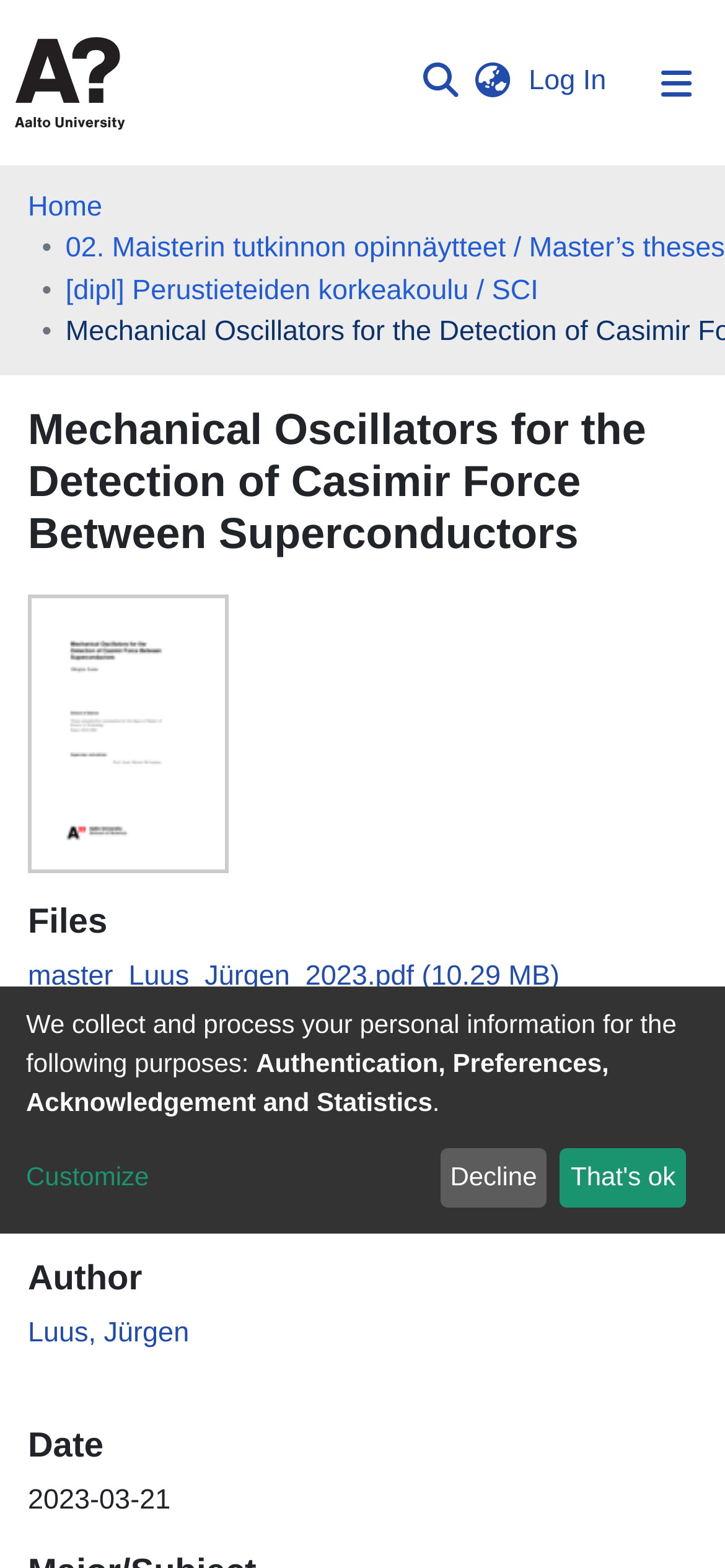Please identify the coordinates of the bounding box that should be clicked to fulfill this instruction: "Switch language".

[0.64, 0.04, 0.72, 0.066]